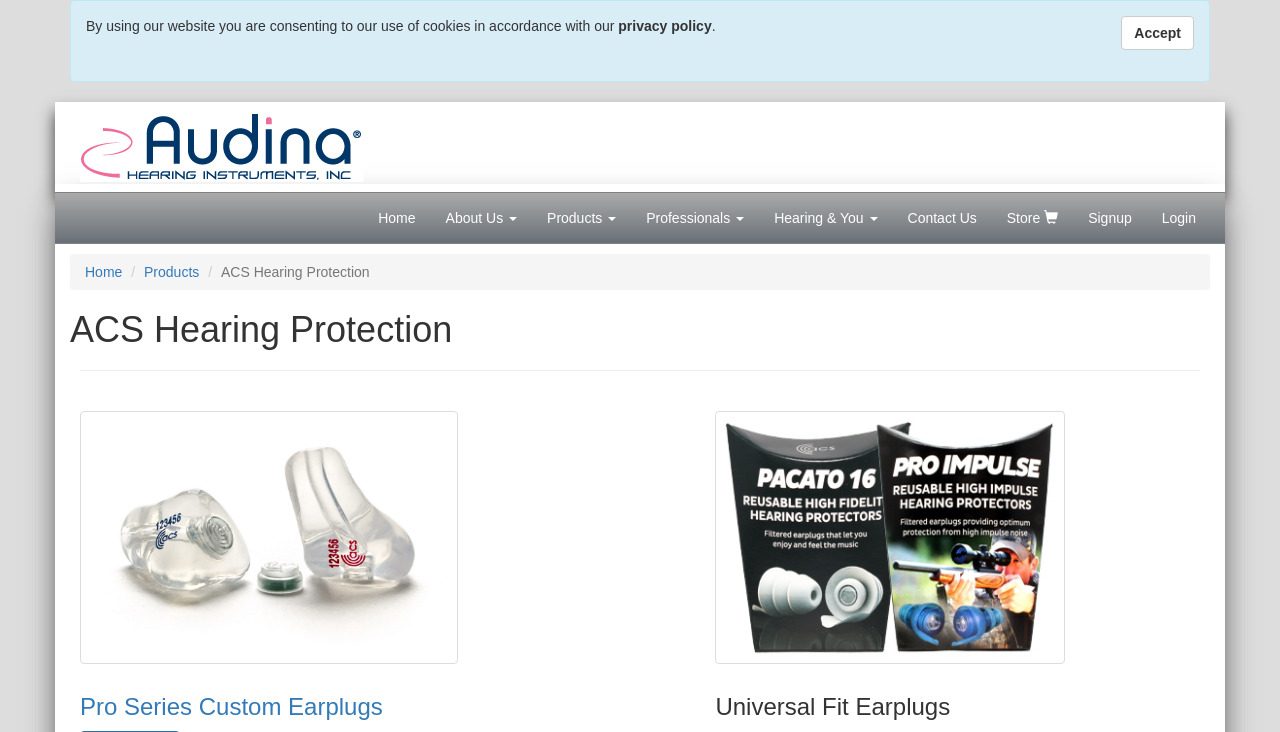Determine the bounding box coordinates of the clickable region to carry out the instruction: "go to home page".

[0.284, 0.264, 0.336, 0.332]